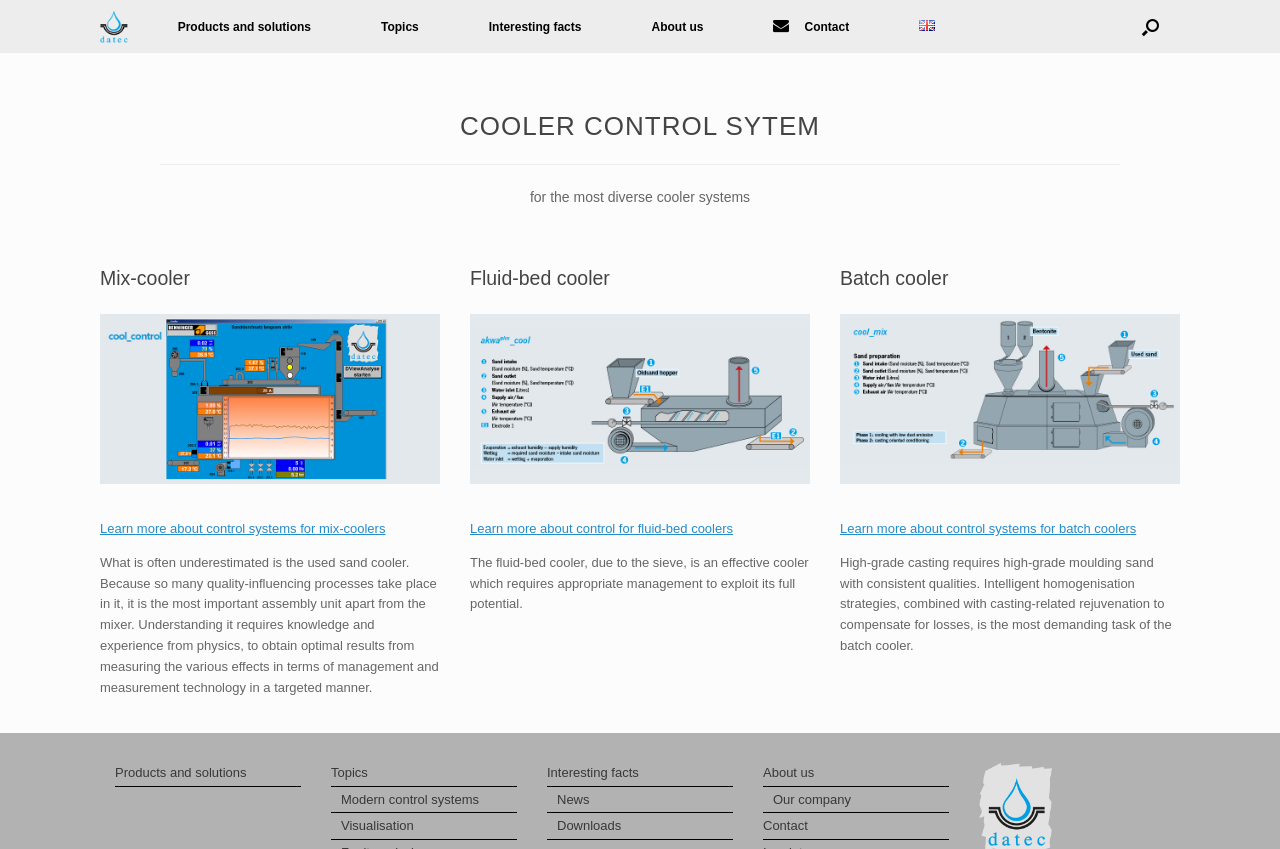From the details in the image, provide a thorough response to the question: What is the logo of the company?

The logo of the company is located at the top left corner of the webpage, and it is an image with the text 'datec - Formstoffmanagement Logo'.